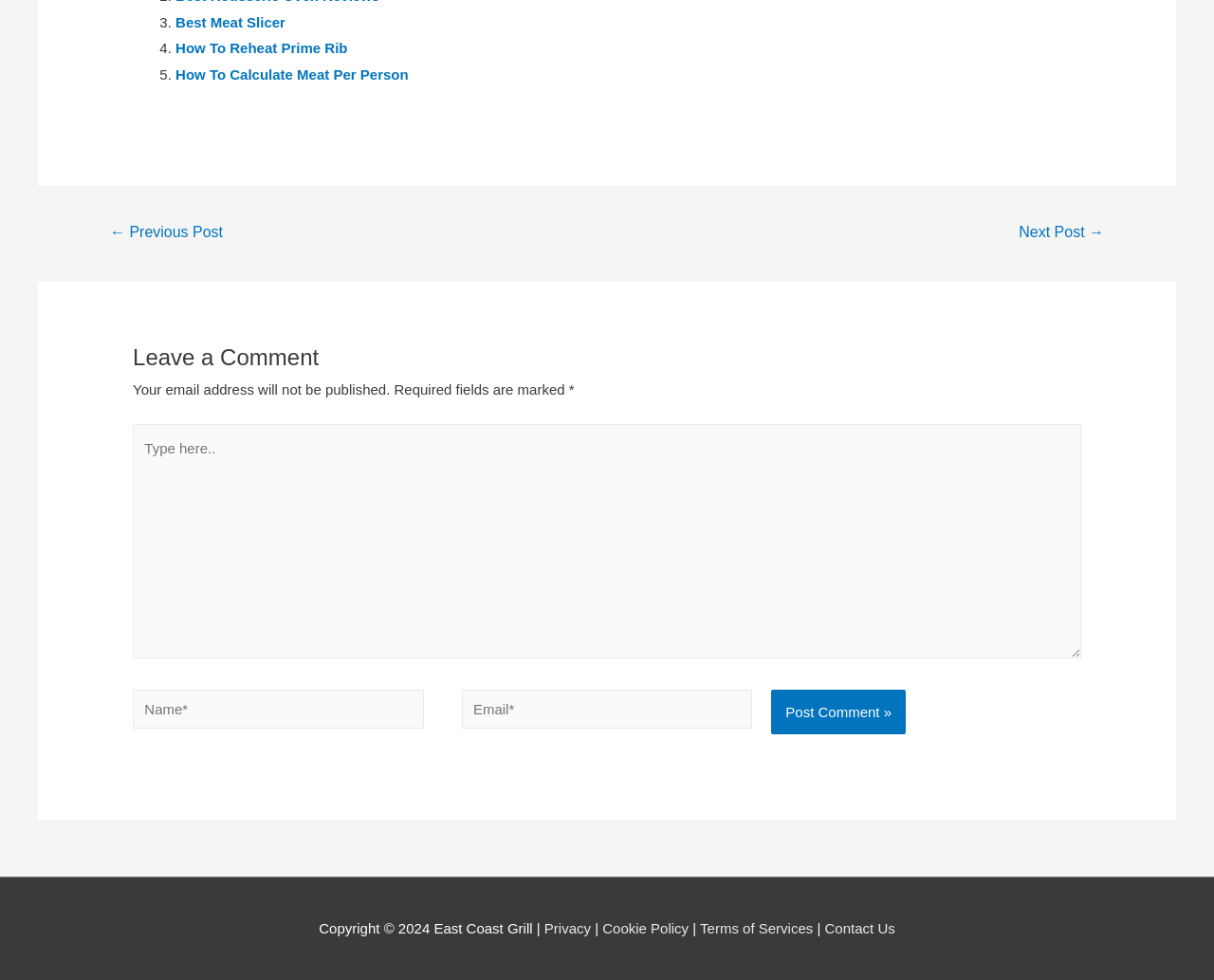Locate and provide the bounding box coordinates for the HTML element that matches this description: "Privacy".

[0.448, 0.939, 0.487, 0.956]